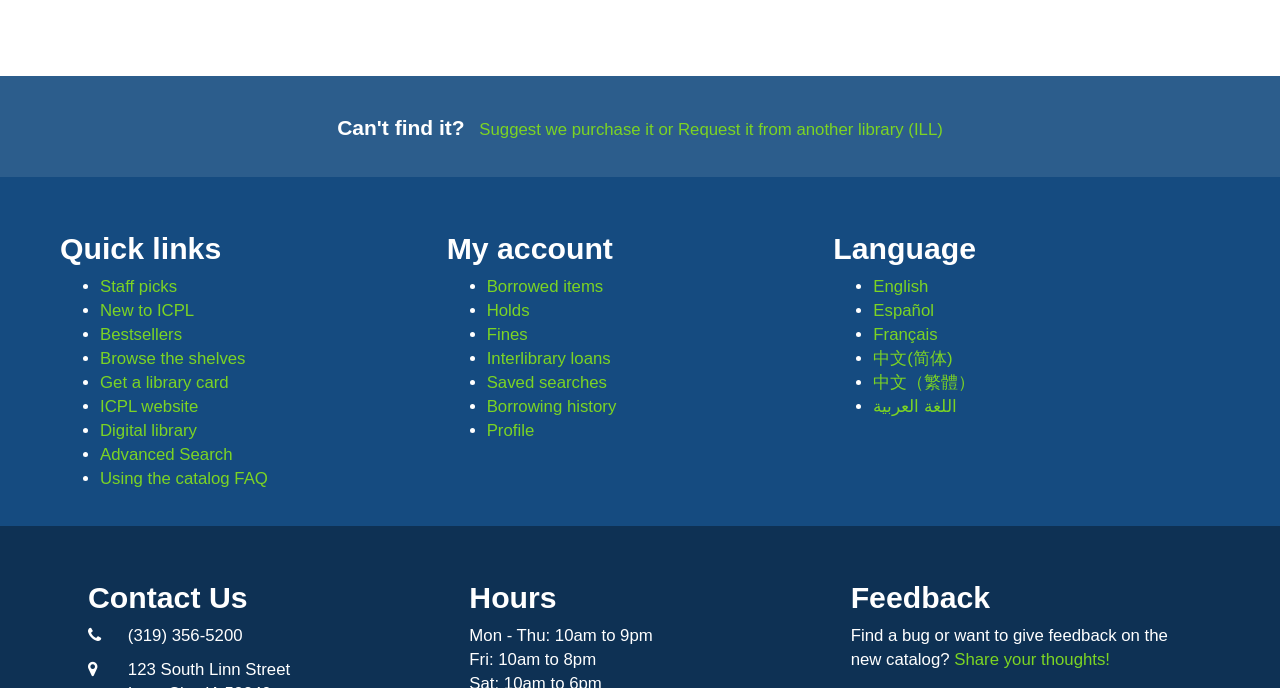Bounding box coordinates are given in the format (top-left x, top-left y, bottom-right x, bottom-right y). All values should be floating point numbers between 0 and 1. Provide the bounding box coordinate for the UI element described as: Español

[0.682, 0.438, 0.73, 0.465]